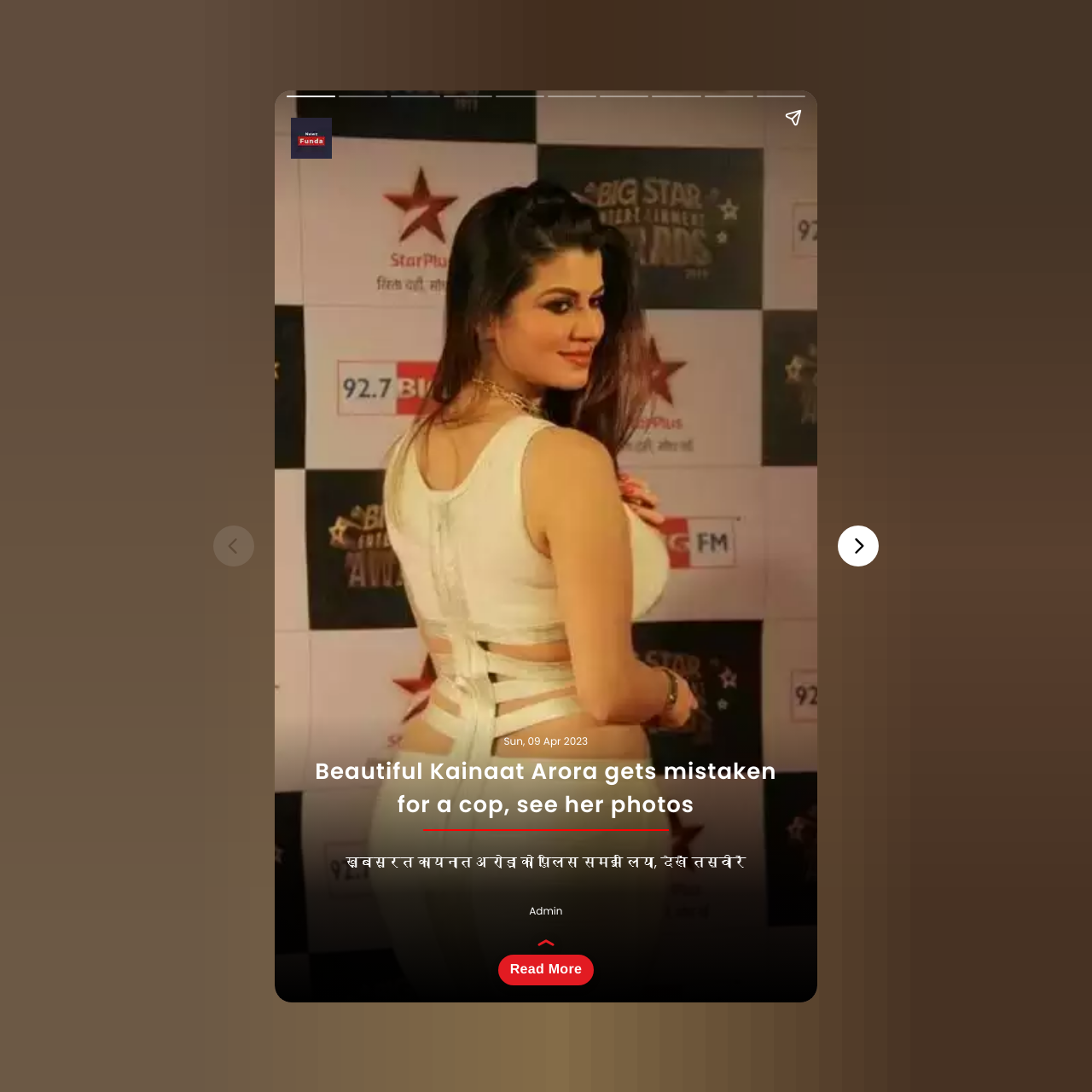Please respond to the question using a single word or phrase:
What is the language of the article?

Hindi